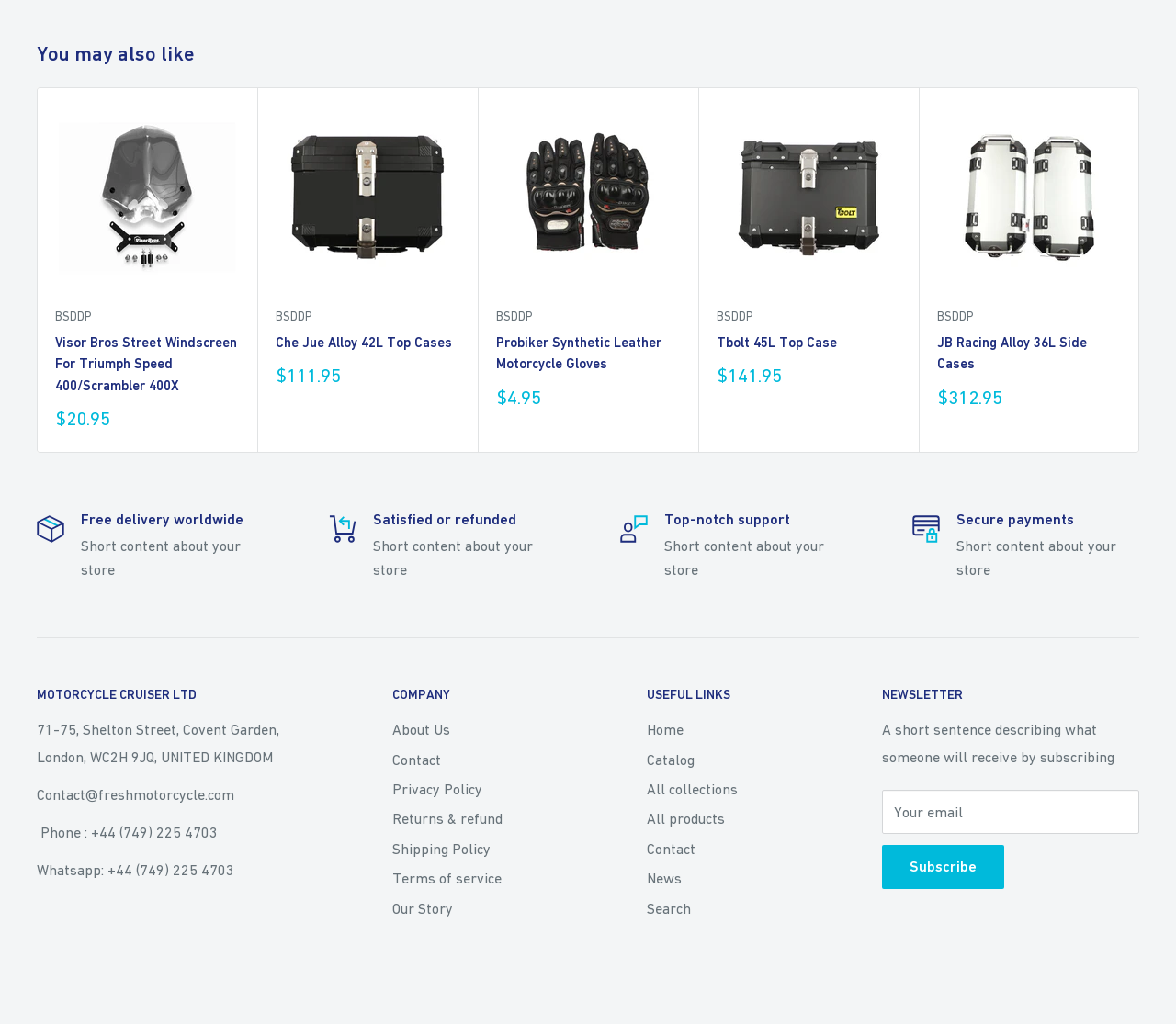Provide the bounding box coordinates of the section that needs to be clicked to accomplish the following instruction: "Click on the 'About Us' link."

[0.334, 0.698, 0.495, 0.727]